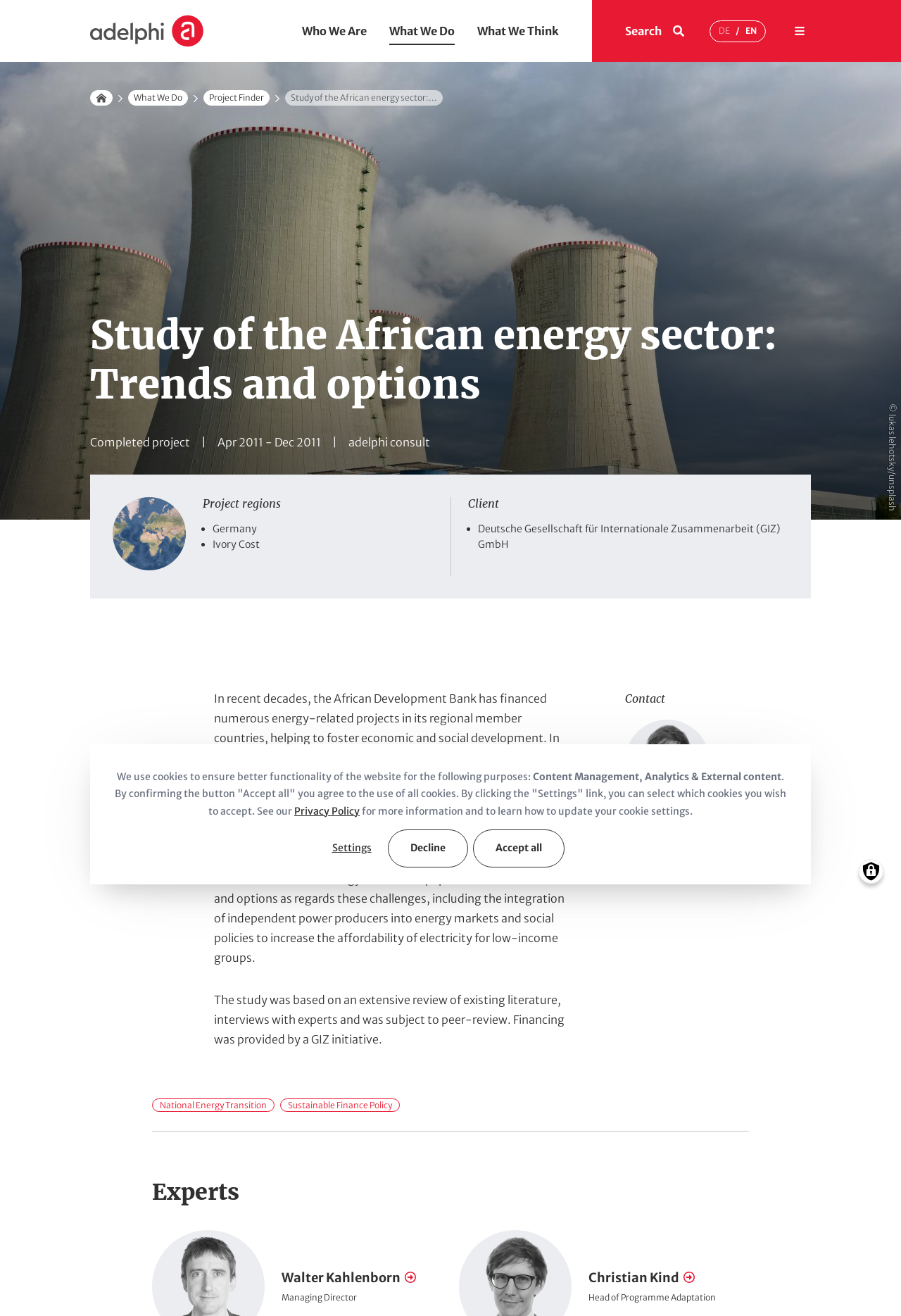Determine the bounding box coordinates of the clickable region to carry out the instruction: "Toggle the navigation menu".

[0.875, 0.015, 0.9, 0.032]